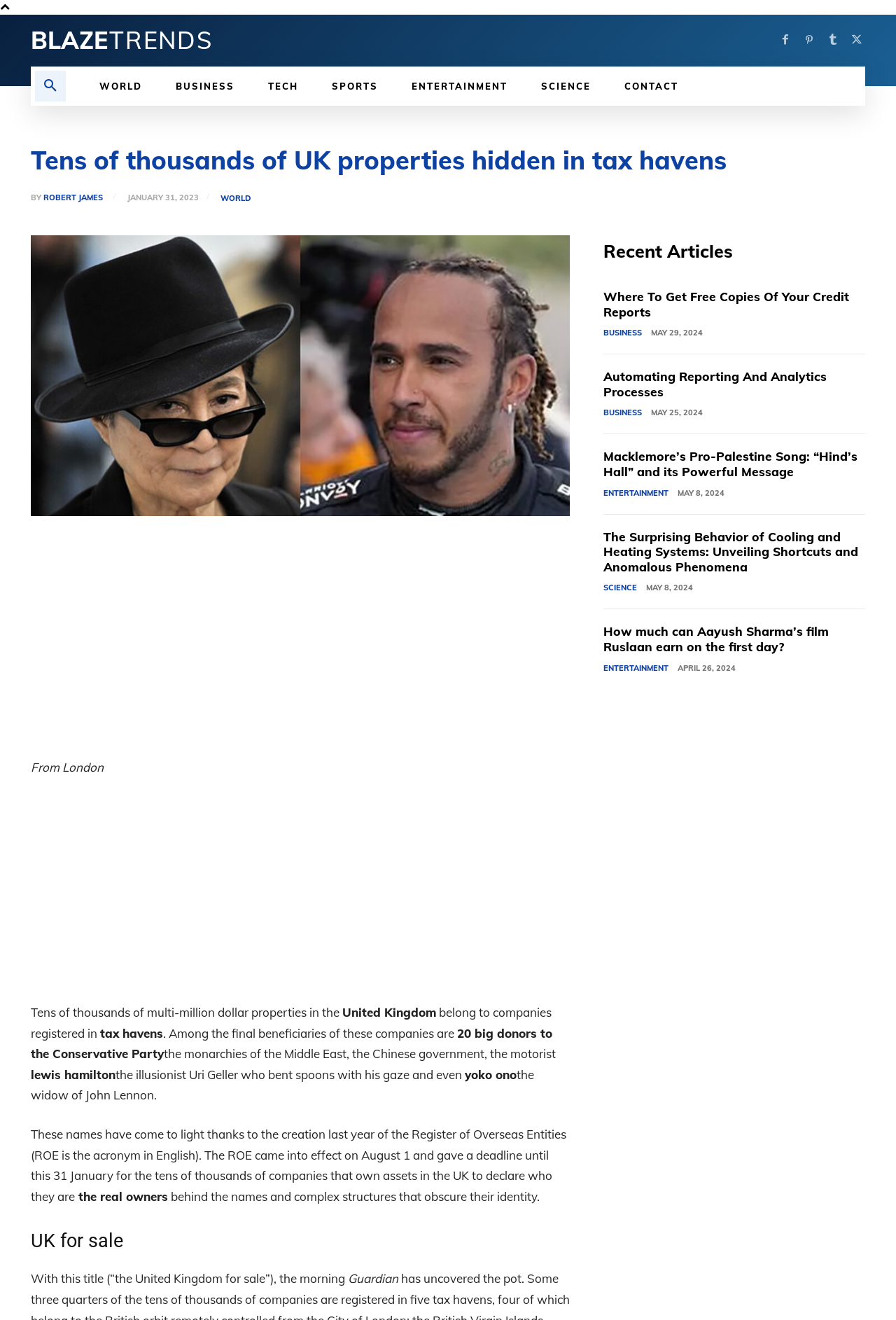Please identify the bounding box coordinates of the clickable area that will allow you to execute the instruction: "Explore the 'Recent Articles' section".

[0.674, 0.184, 0.818, 0.197]